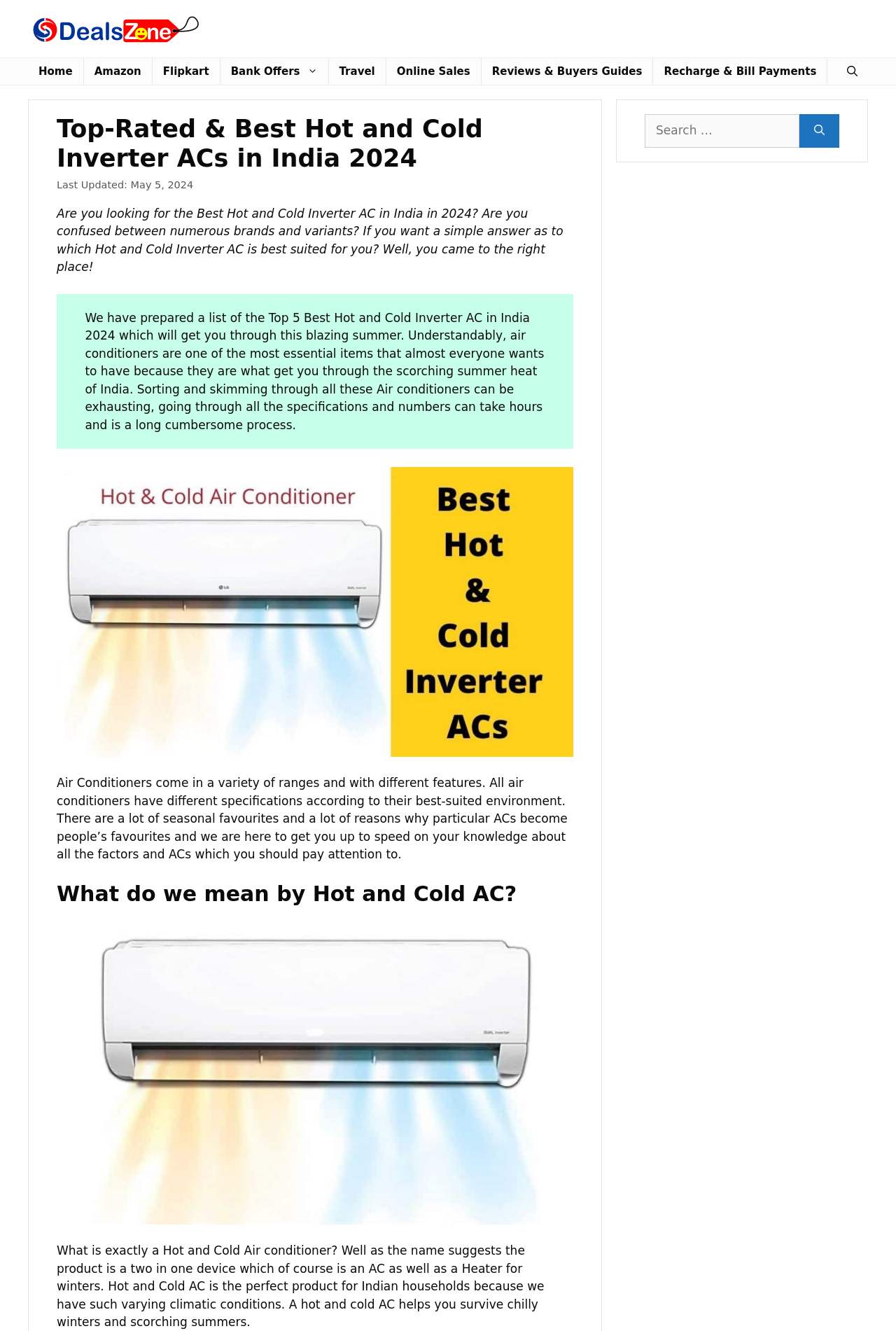What is the main topic of this webpage?
Please look at the screenshot and answer in one word or a short phrase.

Hot and Cold Inverter ACs